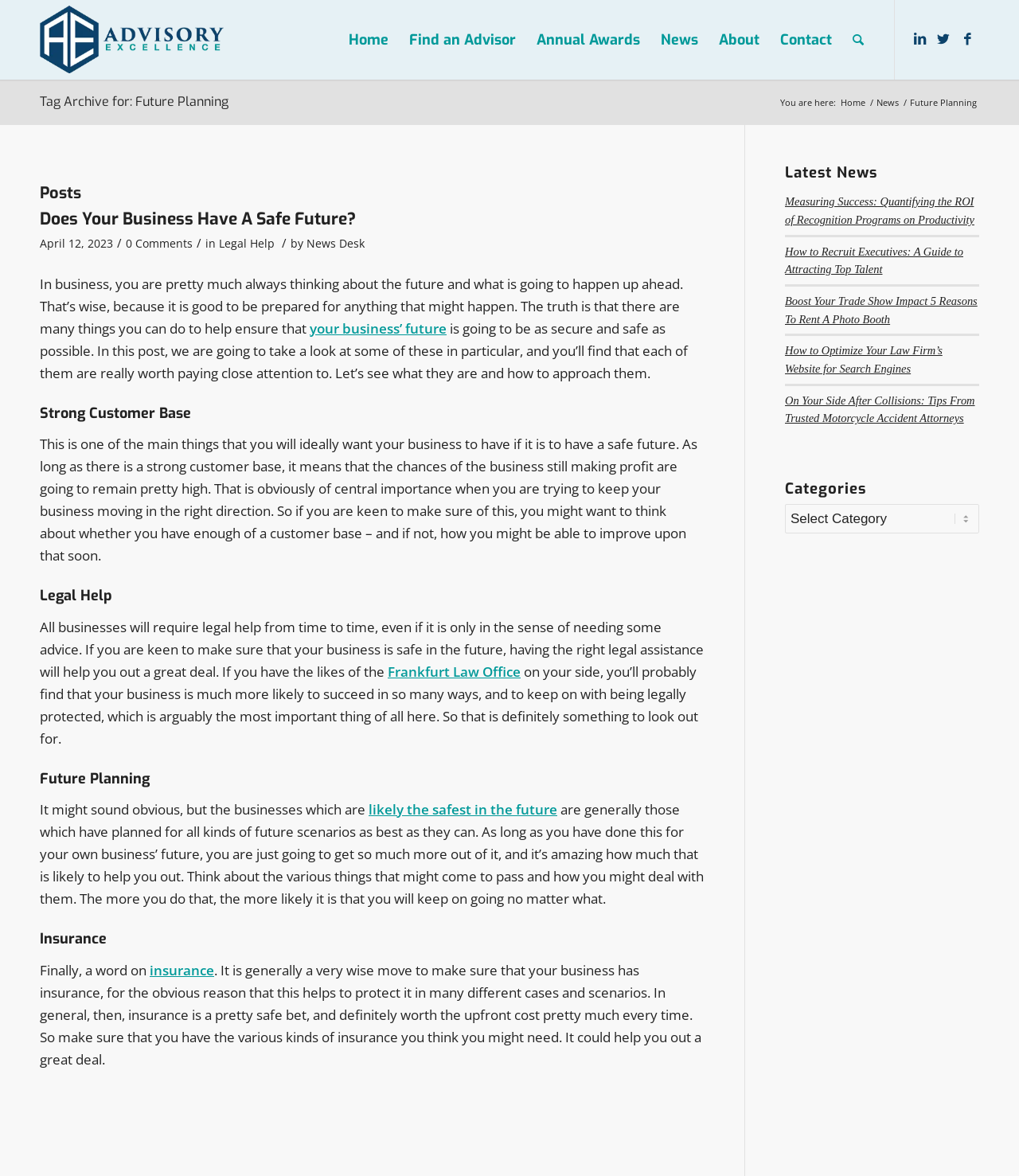Locate the bounding box coordinates of the clickable area needed to fulfill the instruction: "Click on the 'Home' link".

[0.332, 0.0, 0.391, 0.068]